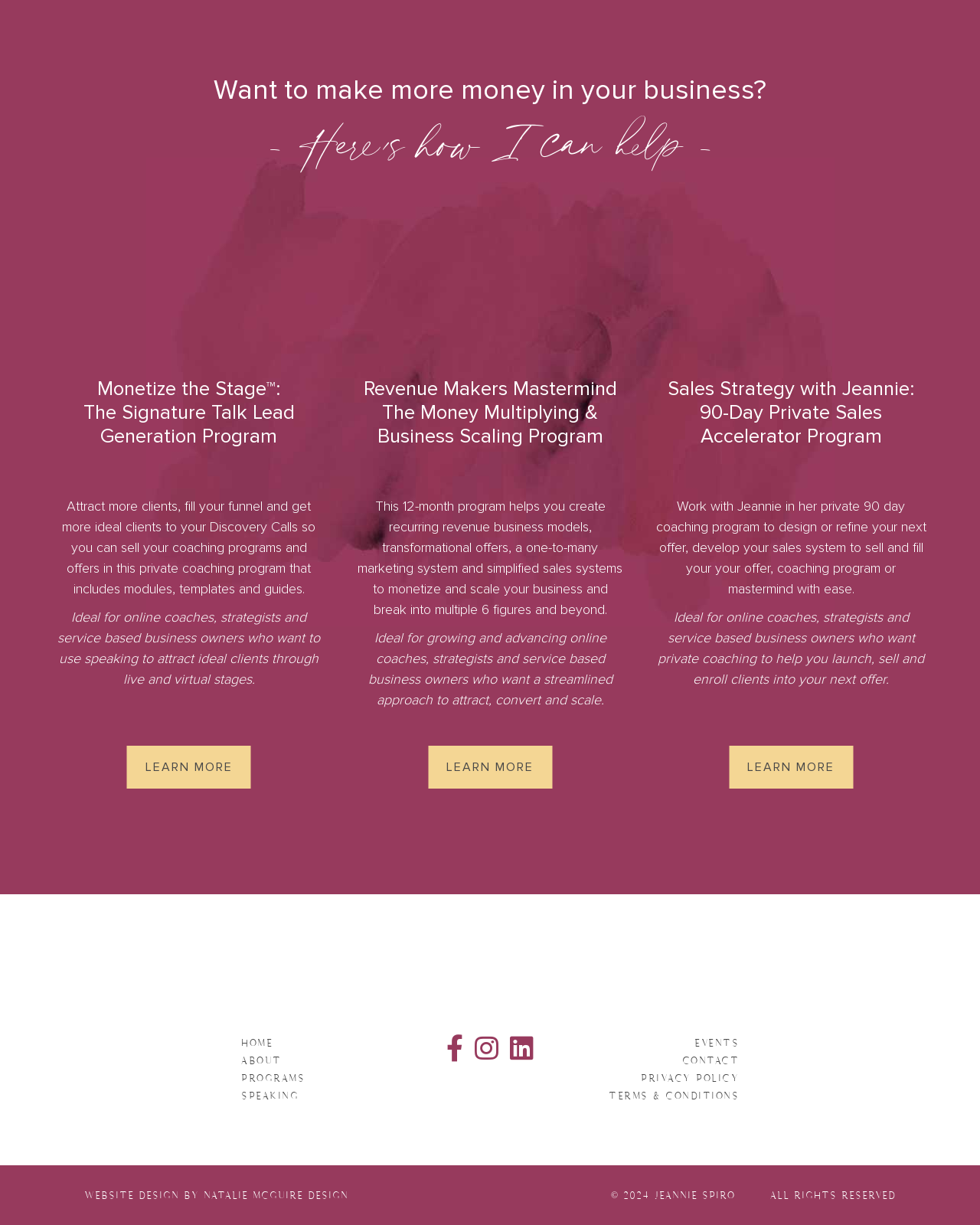Determine the bounding box of the UI element mentioned here: "Resources". The coordinates must be in the format [left, top, right, bottom] with values ranging from 0 to 1.

None